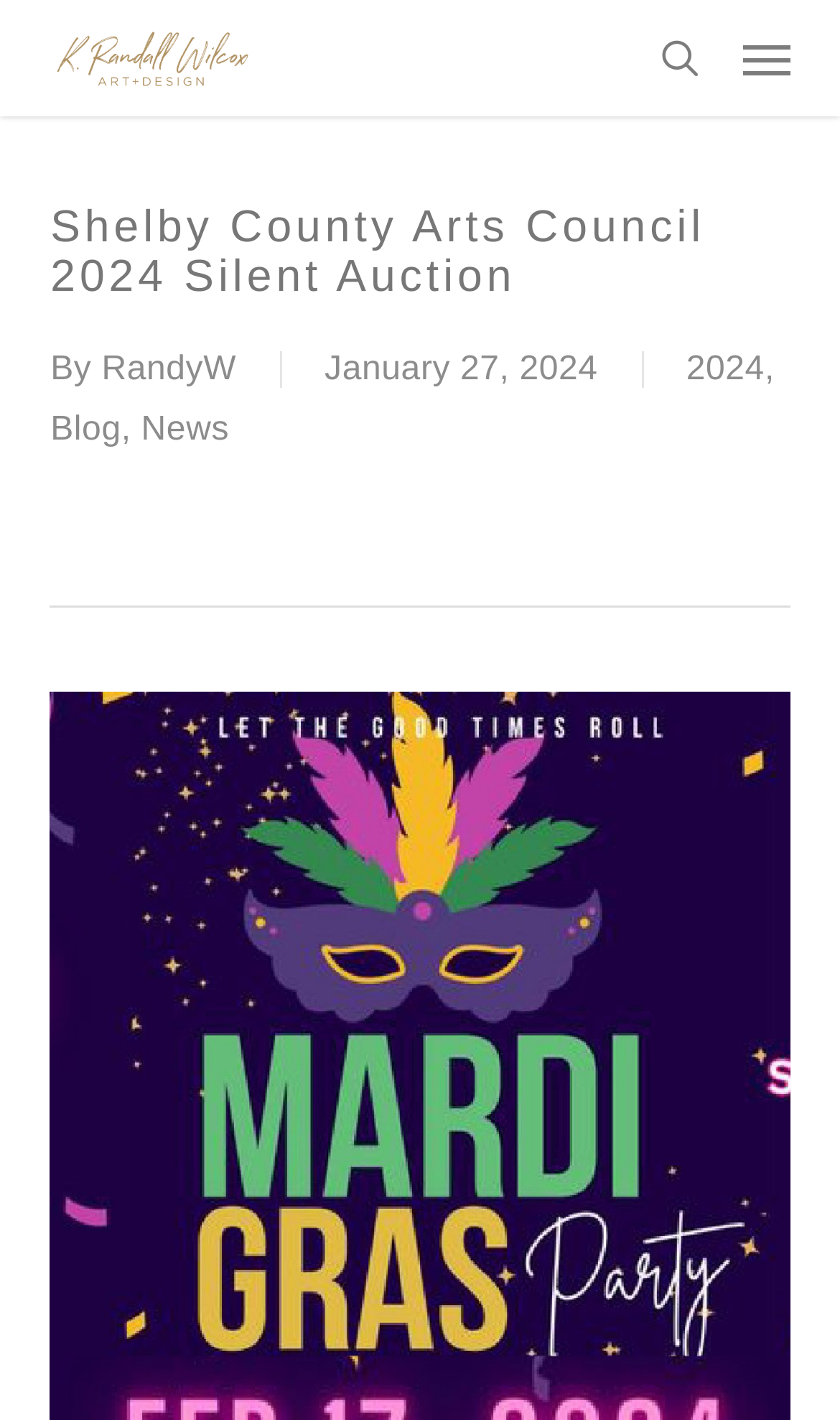Who is the author of the silent auction?
Look at the screenshot and respond with a single word or phrase.

RandyW